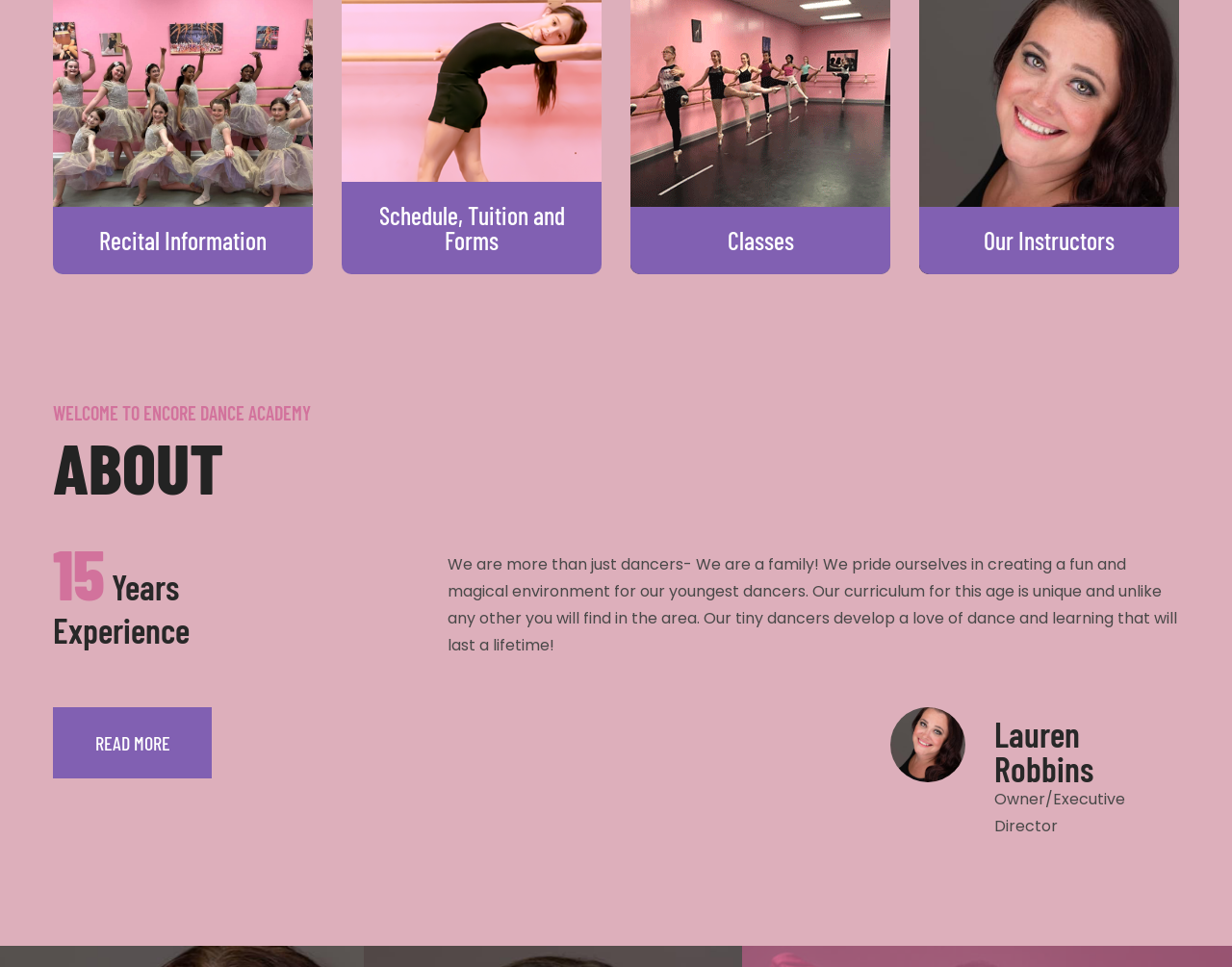Locate the bounding box coordinates of the element you need to click to accomplish the task described by this instruction: "Click the 'Healthland Housecall Services' link".

None